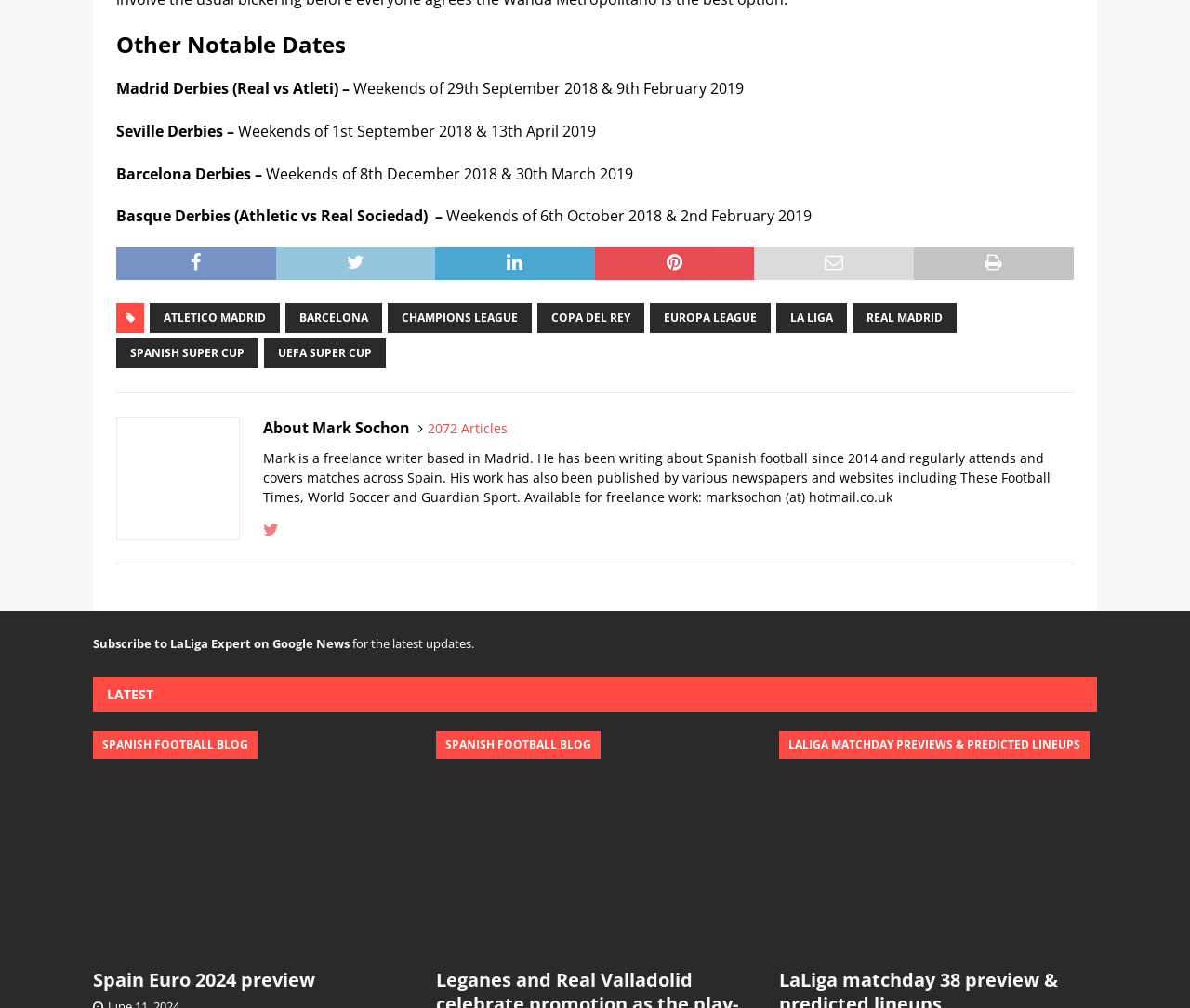Please specify the bounding box coordinates of the clickable region to carry out the following instruction: "Check out LaLiga Expert on Google News". The coordinates should be four float numbers between 0 and 1, in the format [left, top, right, bottom].

[0.078, 0.63, 0.294, 0.647]